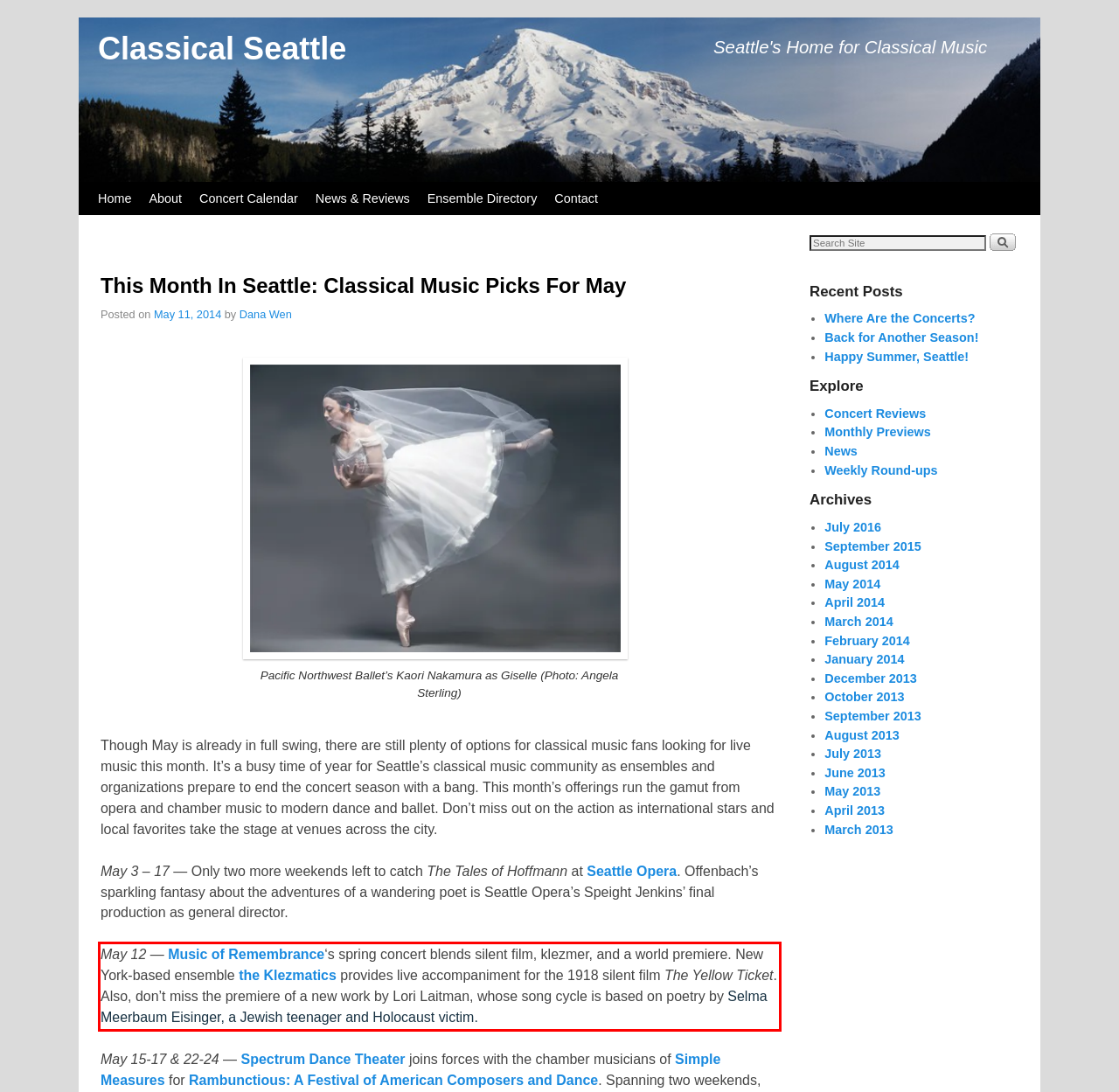You have a screenshot of a webpage where a UI element is enclosed in a red rectangle. Perform OCR to capture the text inside this red rectangle.

May 12 — Music of Remembrance‘s spring concert blends silent film, klezmer, and a world premiere. New York-based ensemble the Klezmatics provides live accompaniment for the 1918 silent film The Yellow Ticket. Also, don’t miss the premiere of a new work by Lori Laitman, whose song cycle is based on poetry by Selma Meerbaum Eisinger, a Jewish teenager and Holocaust victim.